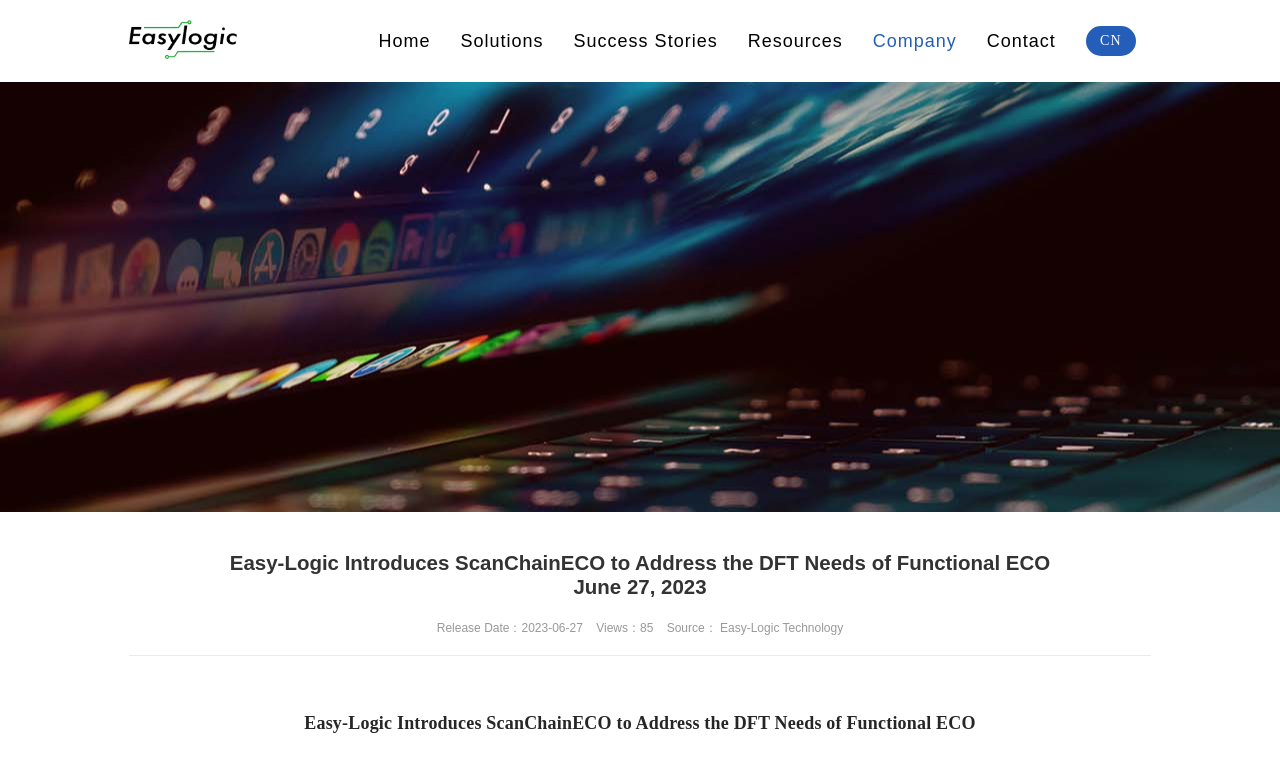What is the navigation menu item after 'Solutions'?
Provide a short answer using one word or a brief phrase based on the image.

Success Stories